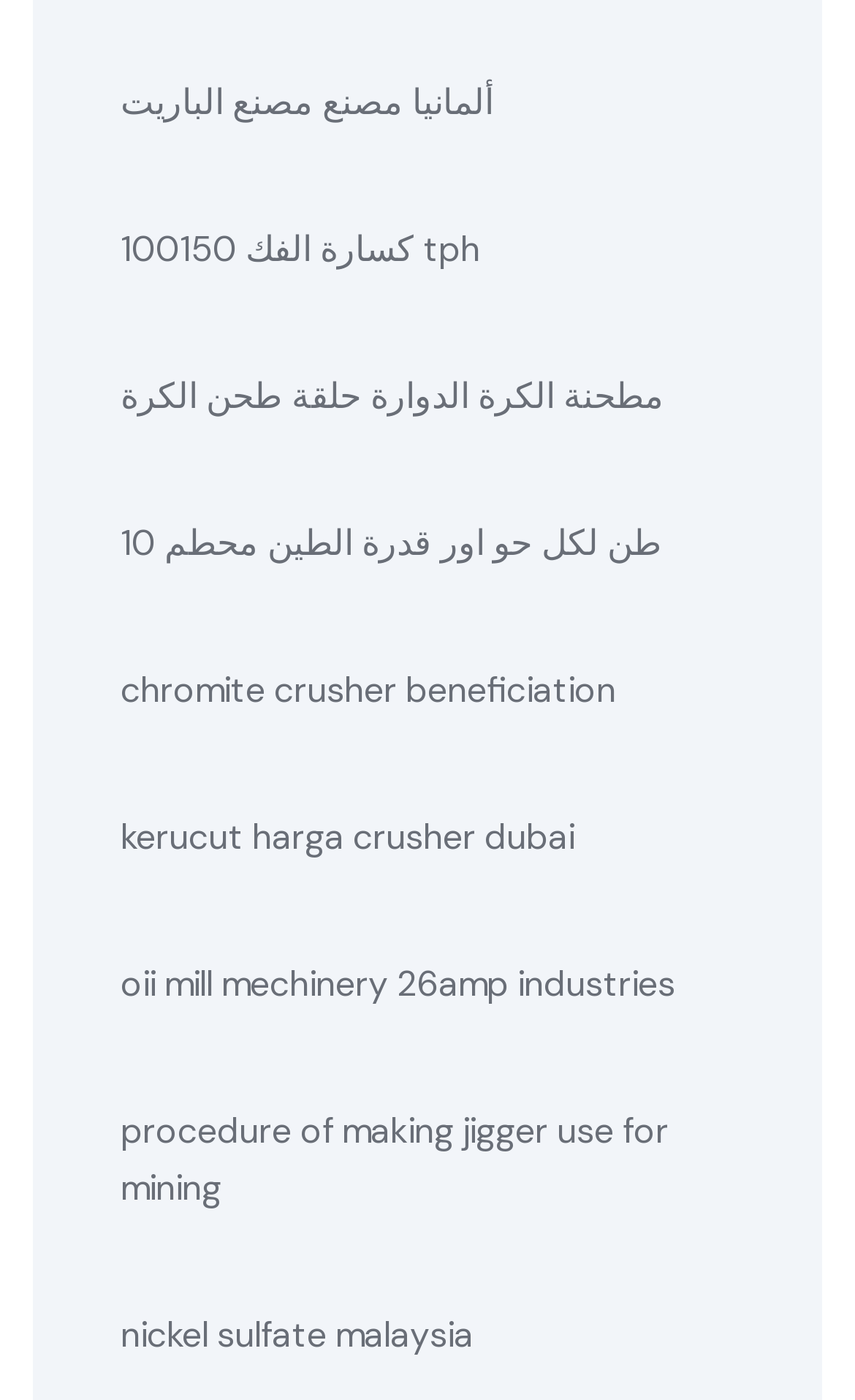Answer the question using only one word or a concise phrase: How many links are on the webpage?

8